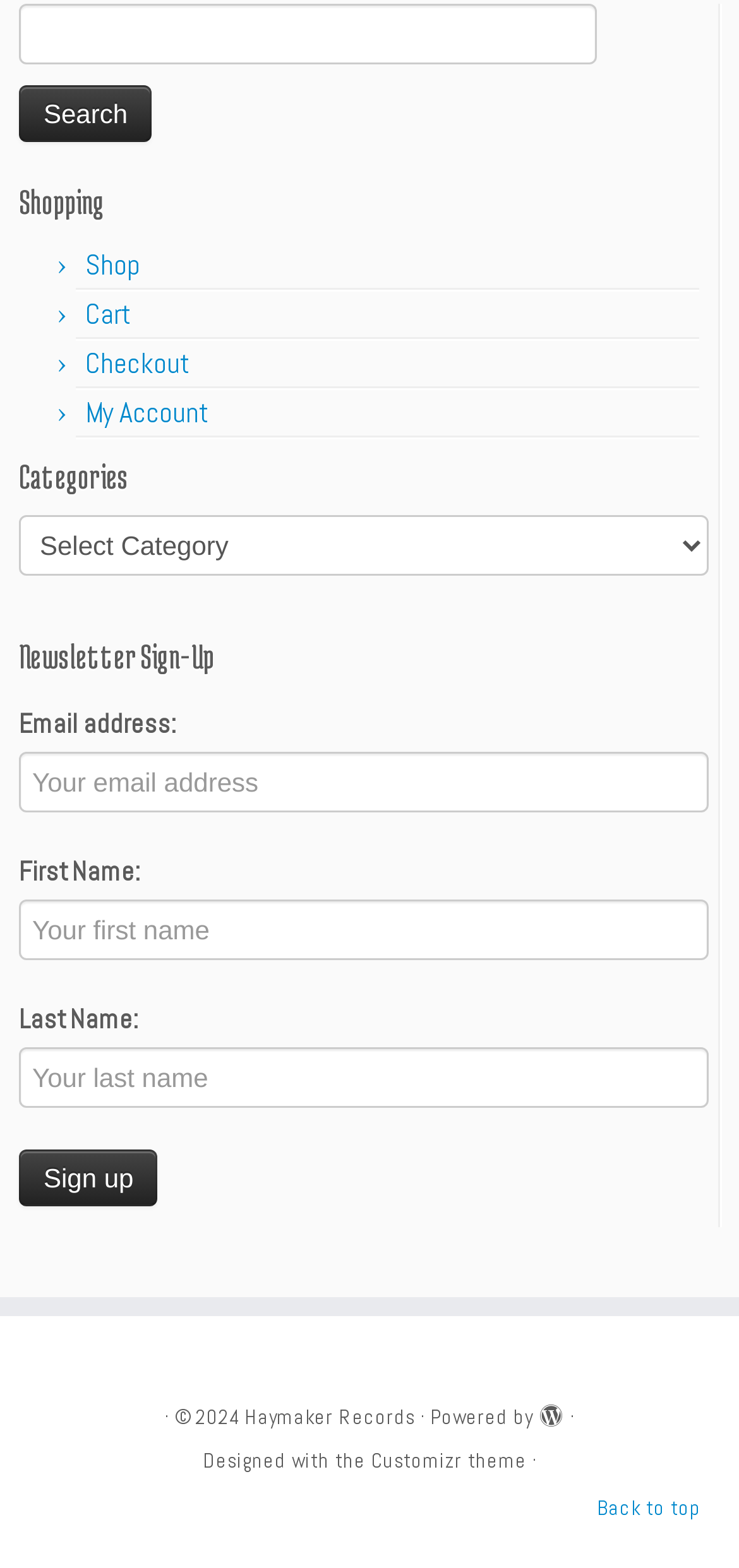Can you show the bounding box coordinates of the region to click on to complete the task described in the instruction: "Go to shopping page"?

[0.115, 0.157, 0.19, 0.18]